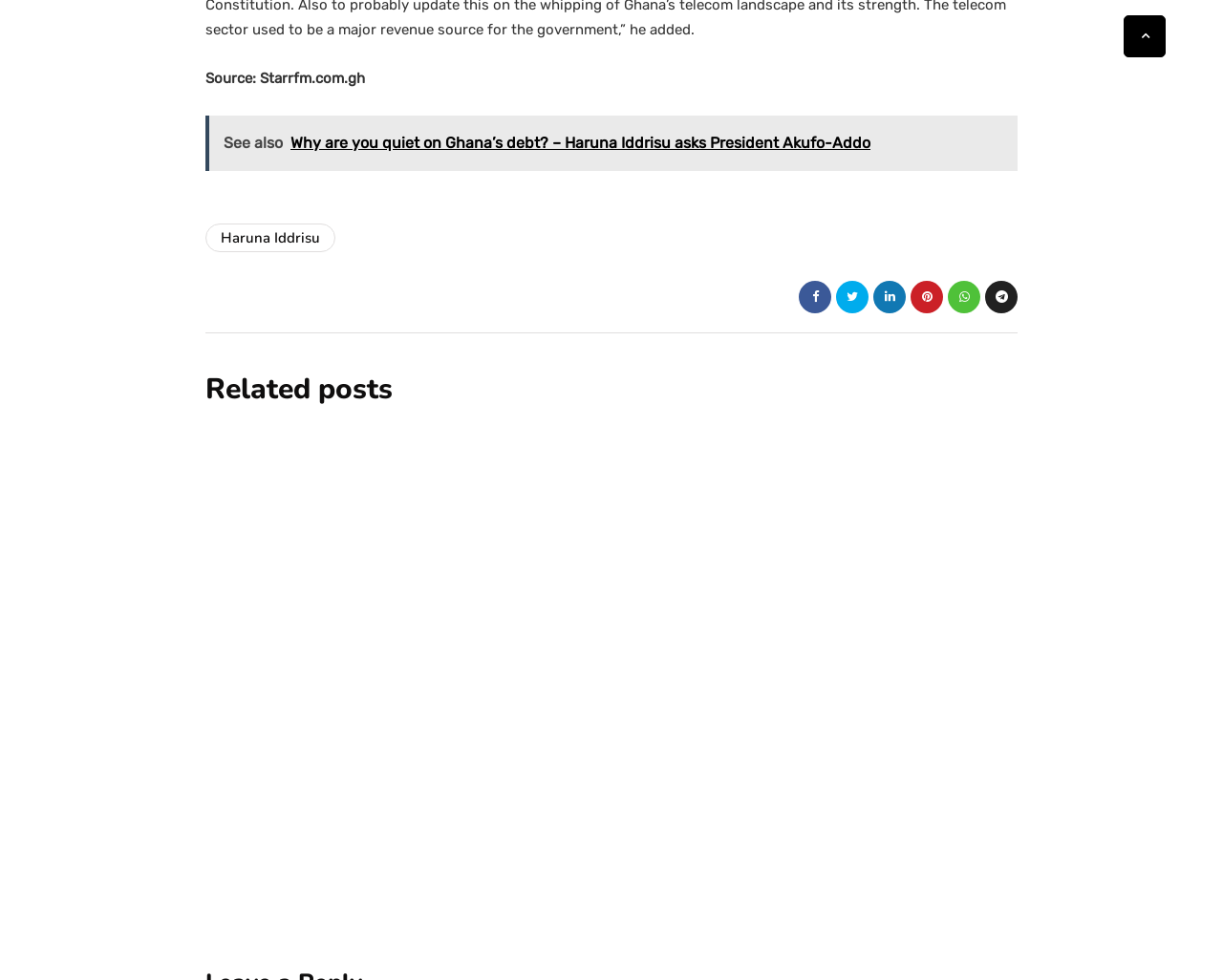Please predict the bounding box coordinates of the element's region where a click is necessary to complete the following instruction: "Read more about Haruna Iddrisu". The coordinates should be represented by four float numbers between 0 and 1, i.e., [left, top, right, bottom].

[0.168, 0.228, 0.274, 0.257]